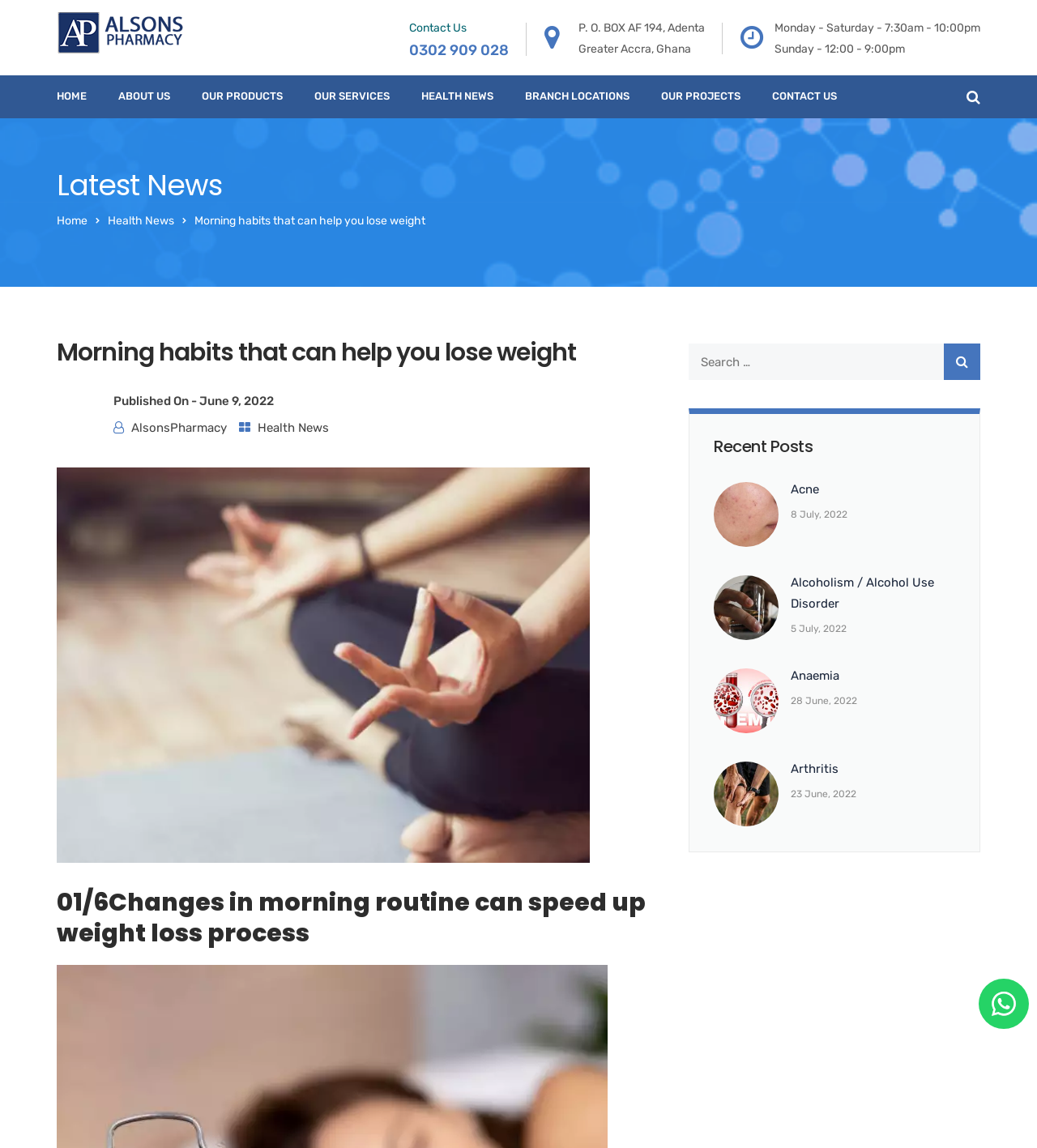Please specify the bounding box coordinates of the clickable section necessary to execute the following command: "Click the 'HOME' link".

[0.055, 0.066, 0.084, 0.103]